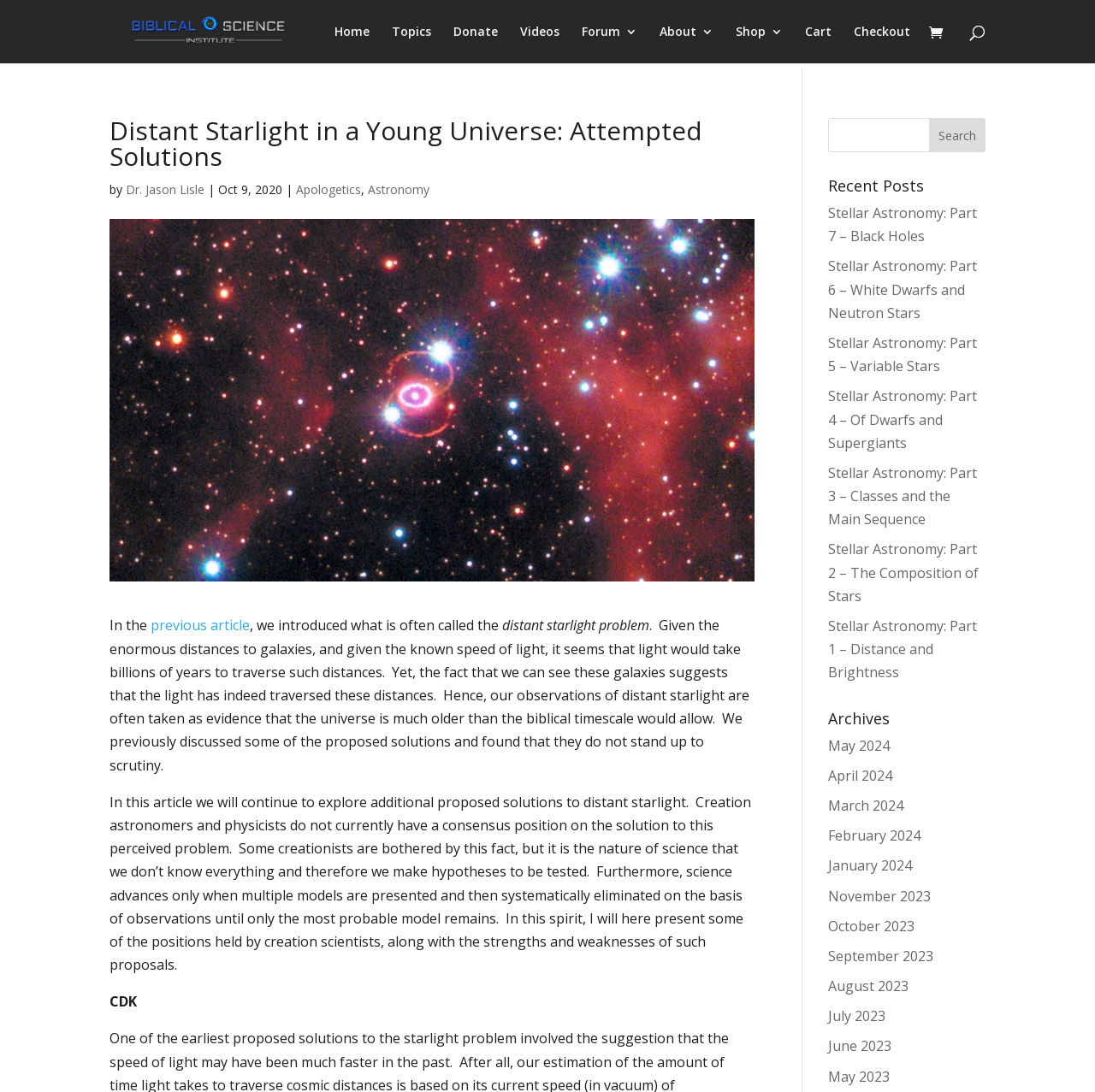Determine the title of the webpage and give its text content.

Distant Starlight in a Young Universe: Attempted Solutions